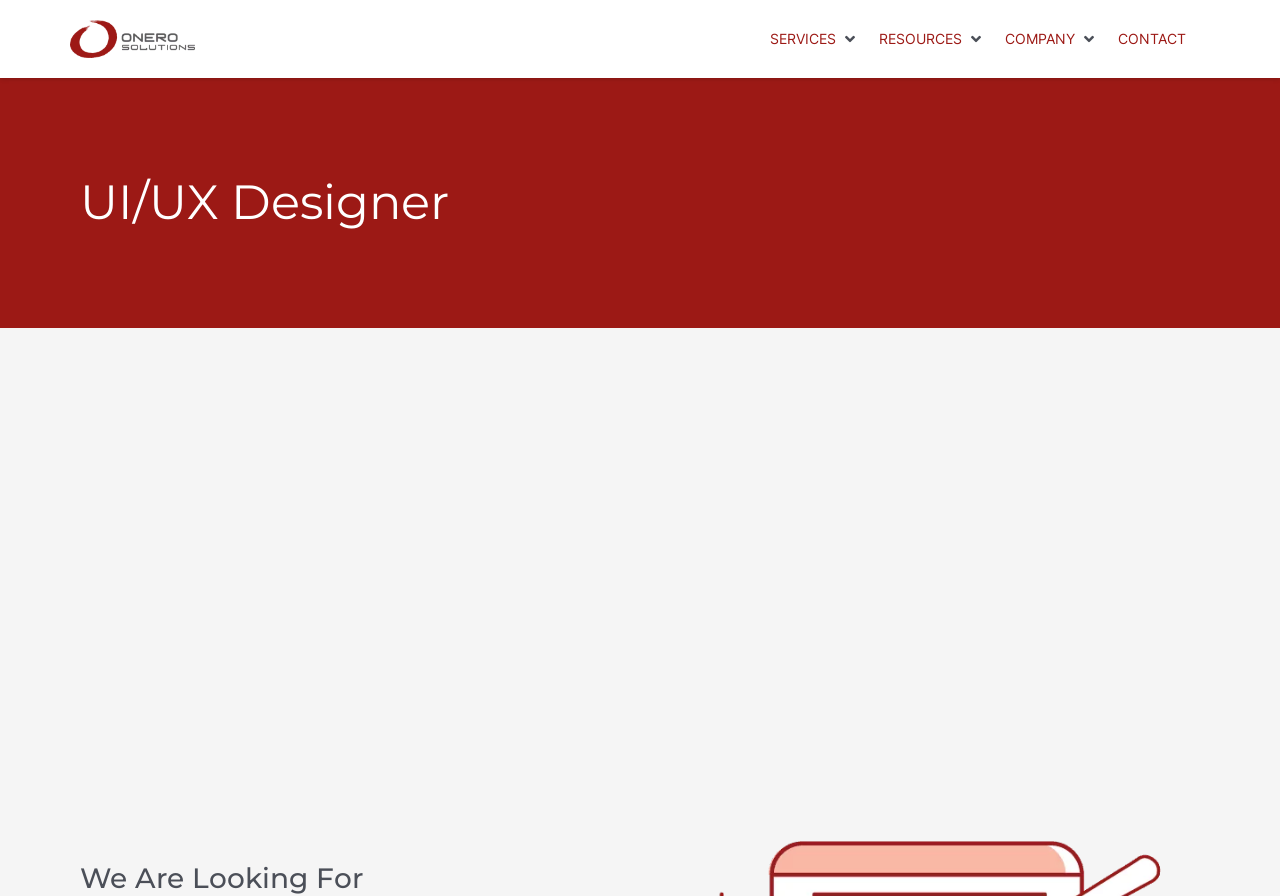Is the 'CONTACT' navigation item located at the rightmost side?
Using the image as a reference, answer the question with a short word or phrase.

Yes